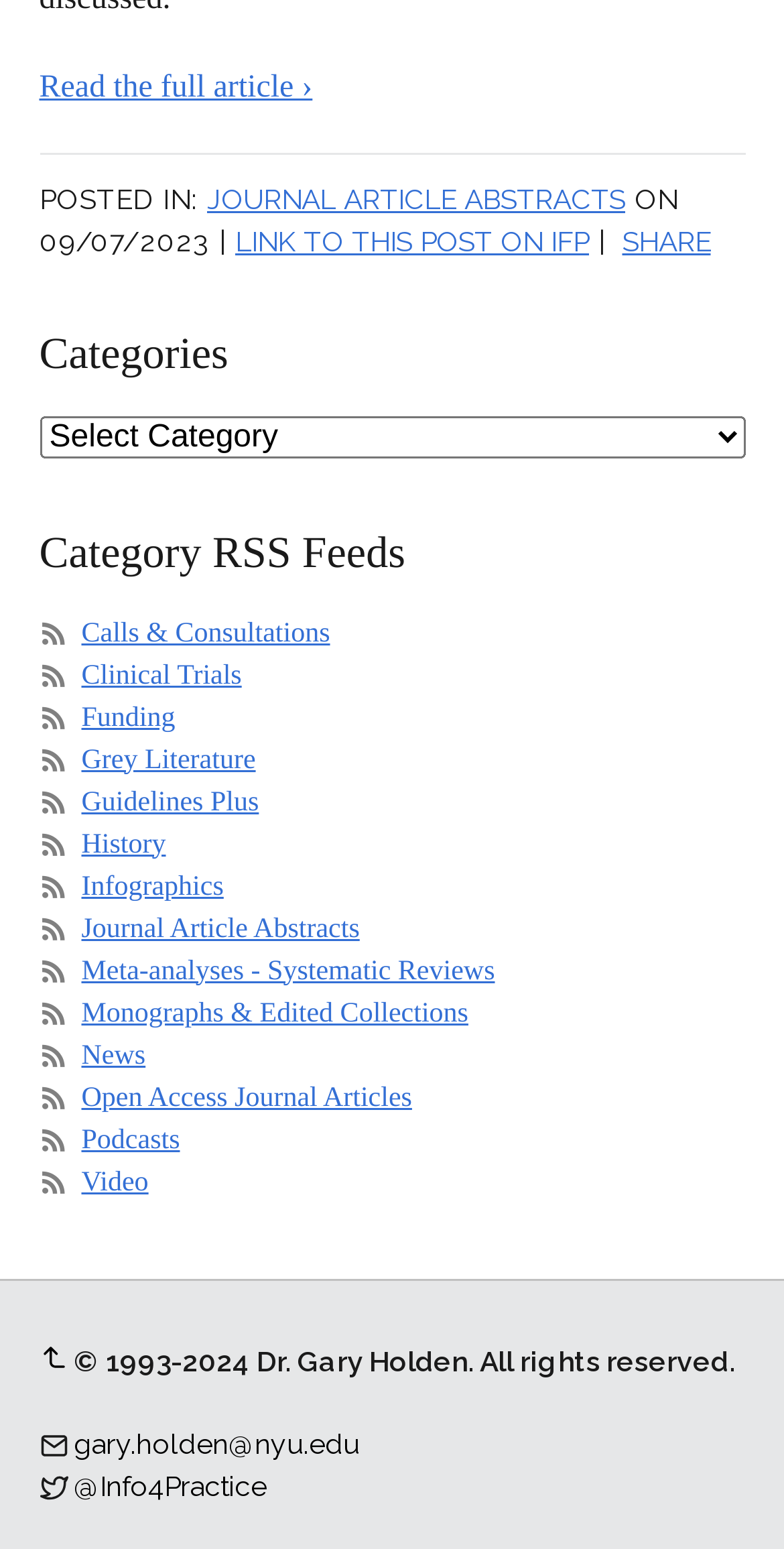Indicate the bounding box coordinates of the element that needs to be clicked to satisfy the following instruction: "Visit the Journal Article Abstracts page". The coordinates should be four float numbers between 0 and 1, i.e., [left, top, right, bottom].

[0.264, 0.118, 0.797, 0.139]